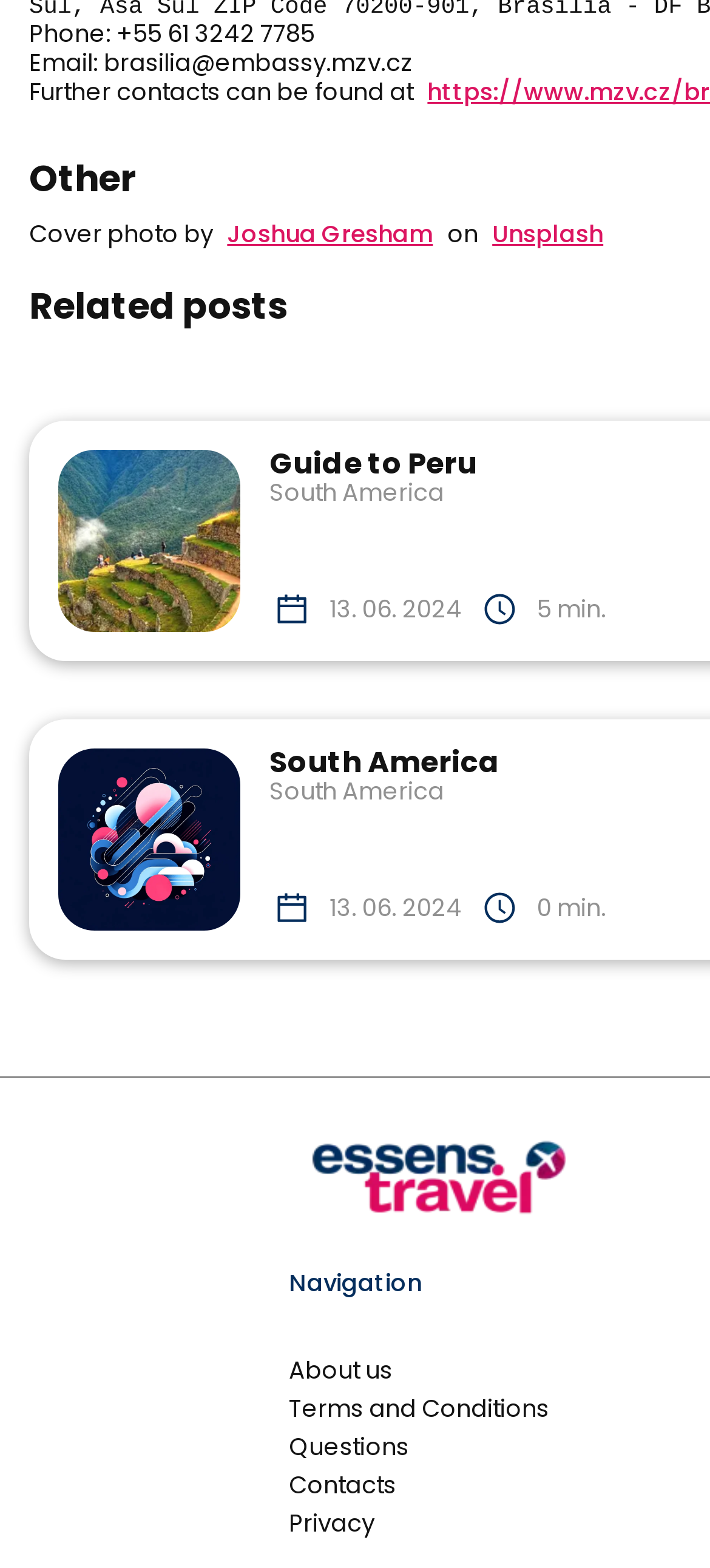What is the date mentioned in the 'Guide to Peru' section?
We need a detailed and exhaustive answer to the question. Please elaborate.

The date mentioned in the 'Guide to Peru' section is '13. 06. 2024', which is displayed as a text element in the guide's description.